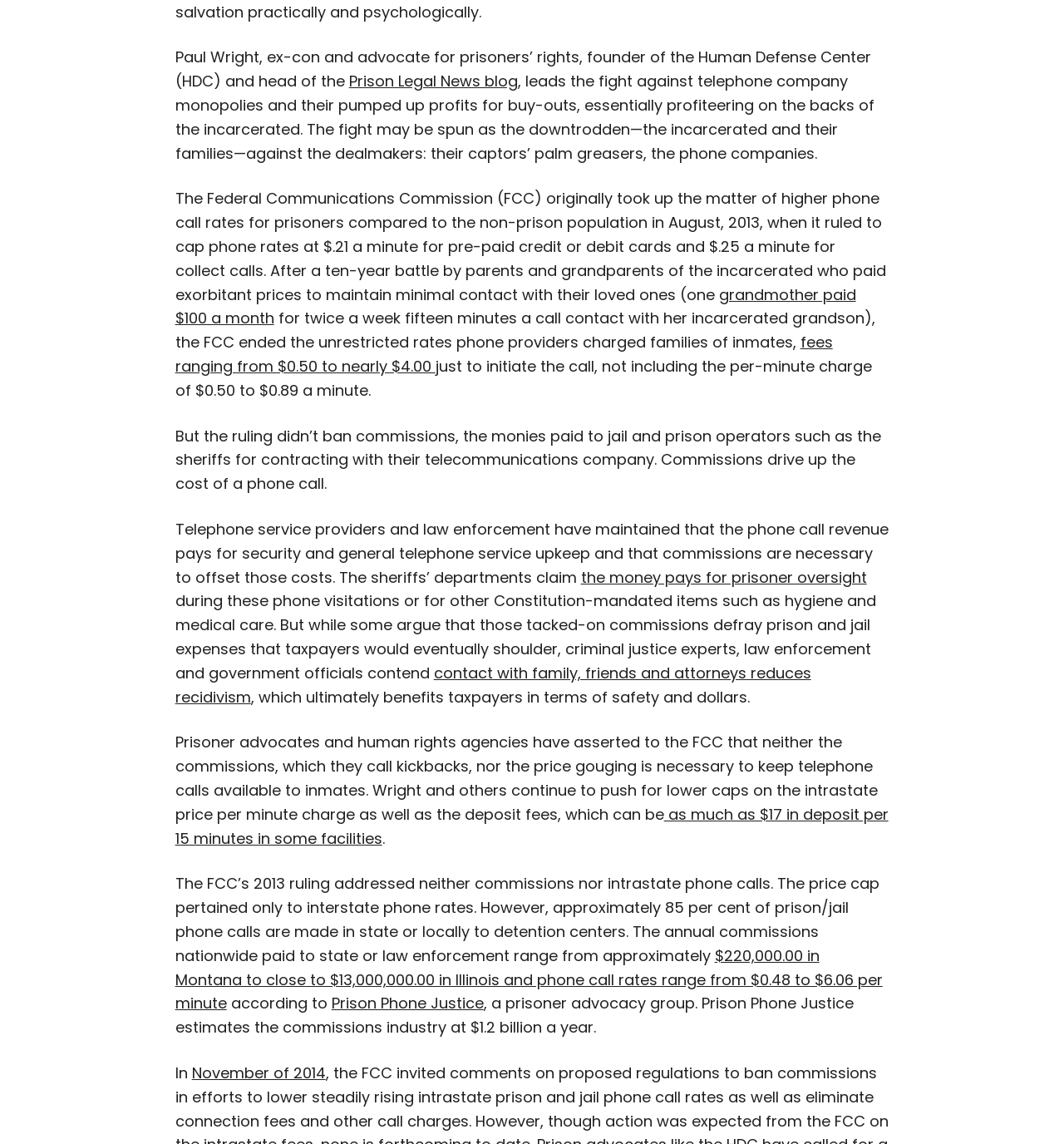What is the benefit of prisoners maintaining contact with family and friends?
Kindly answer the question with as much detail as you can.

The answer can be found in the 15th StaticText element, which states 'criminal justice experts, law enforcement and government officials contend that contact with family, friends and attorneys reduces recidivism, which ultimately benefits taxpayers in terms of safety and dollars.'.